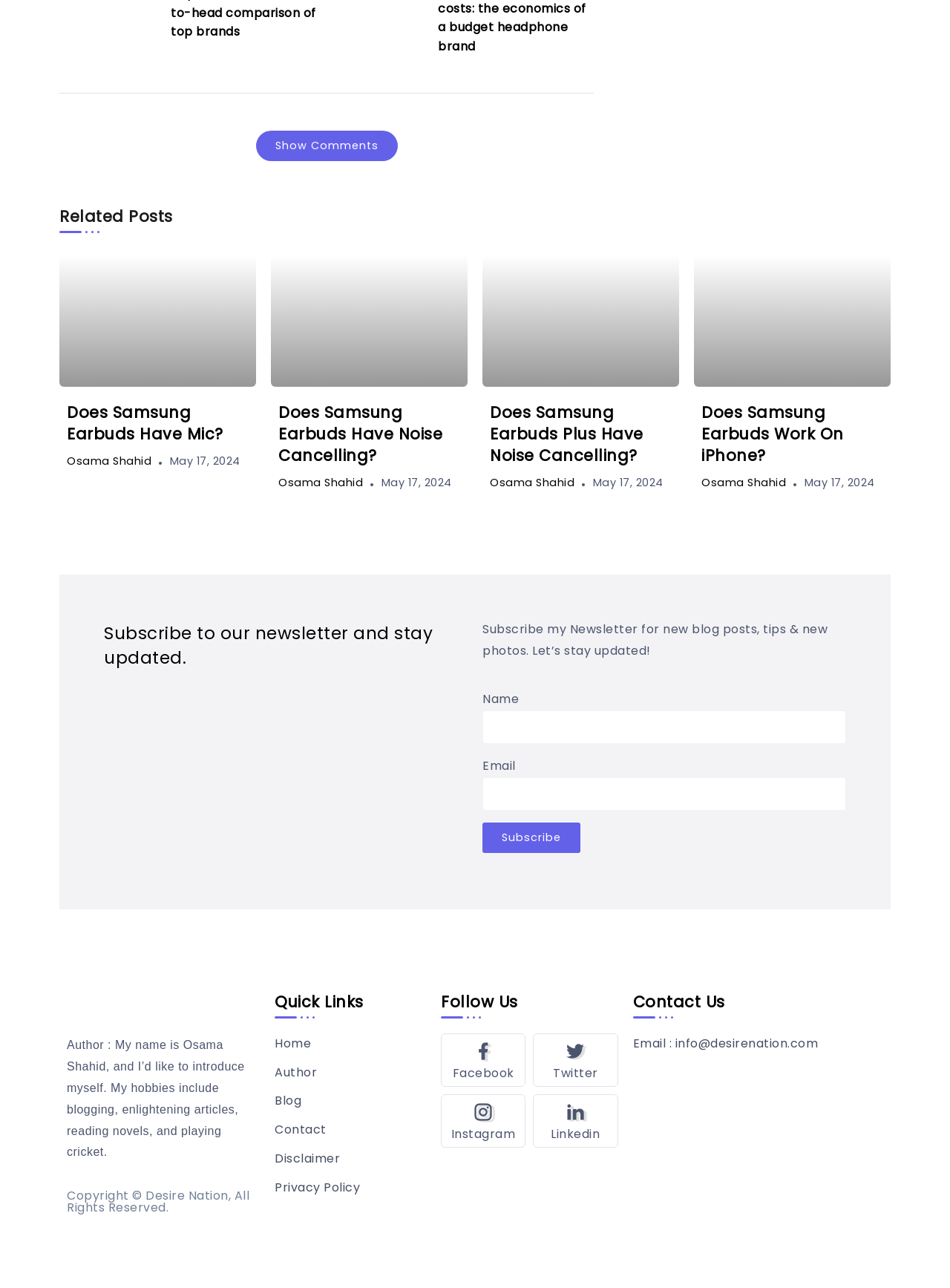Please identify the bounding box coordinates of the area I need to click to accomplish the following instruction: "Click on the Schedule link".

None